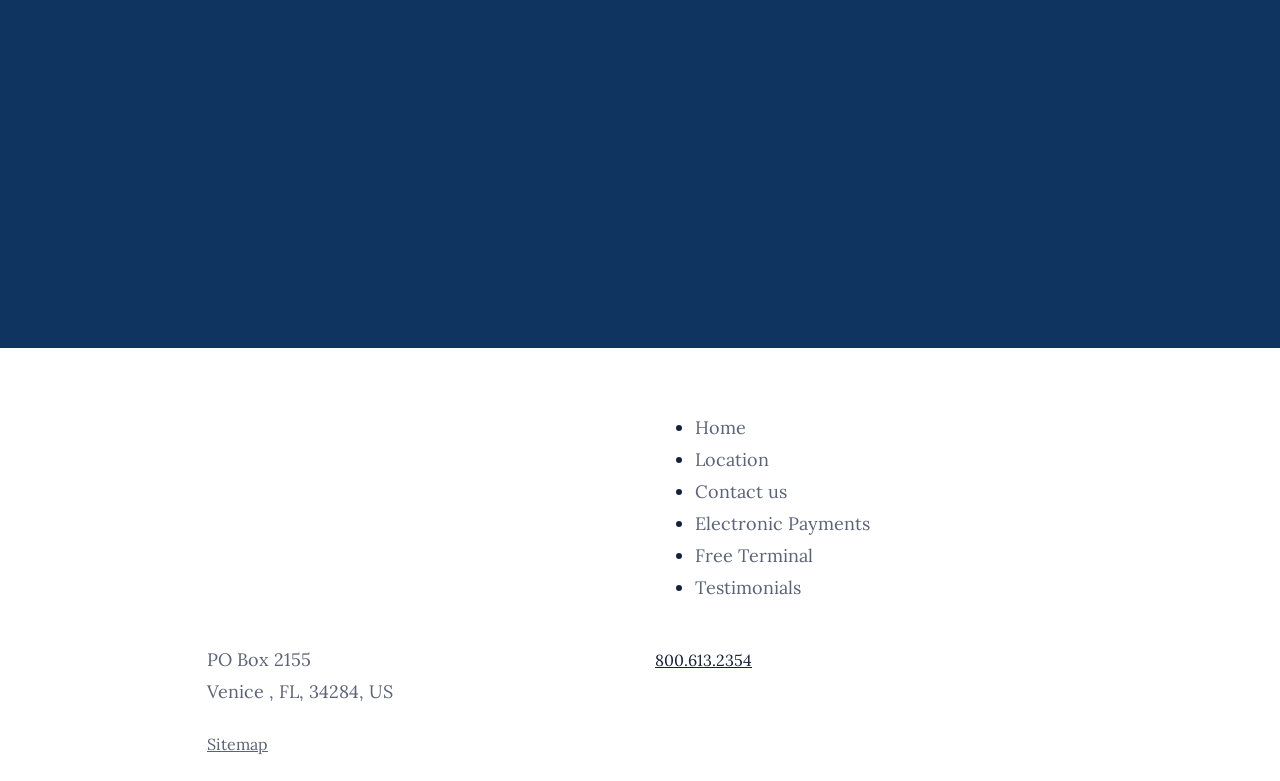Determine the bounding box coordinates of the clickable region to follow the instruction: "Click on the 'Contact us' link".

[0.543, 0.609, 0.615, 0.65]